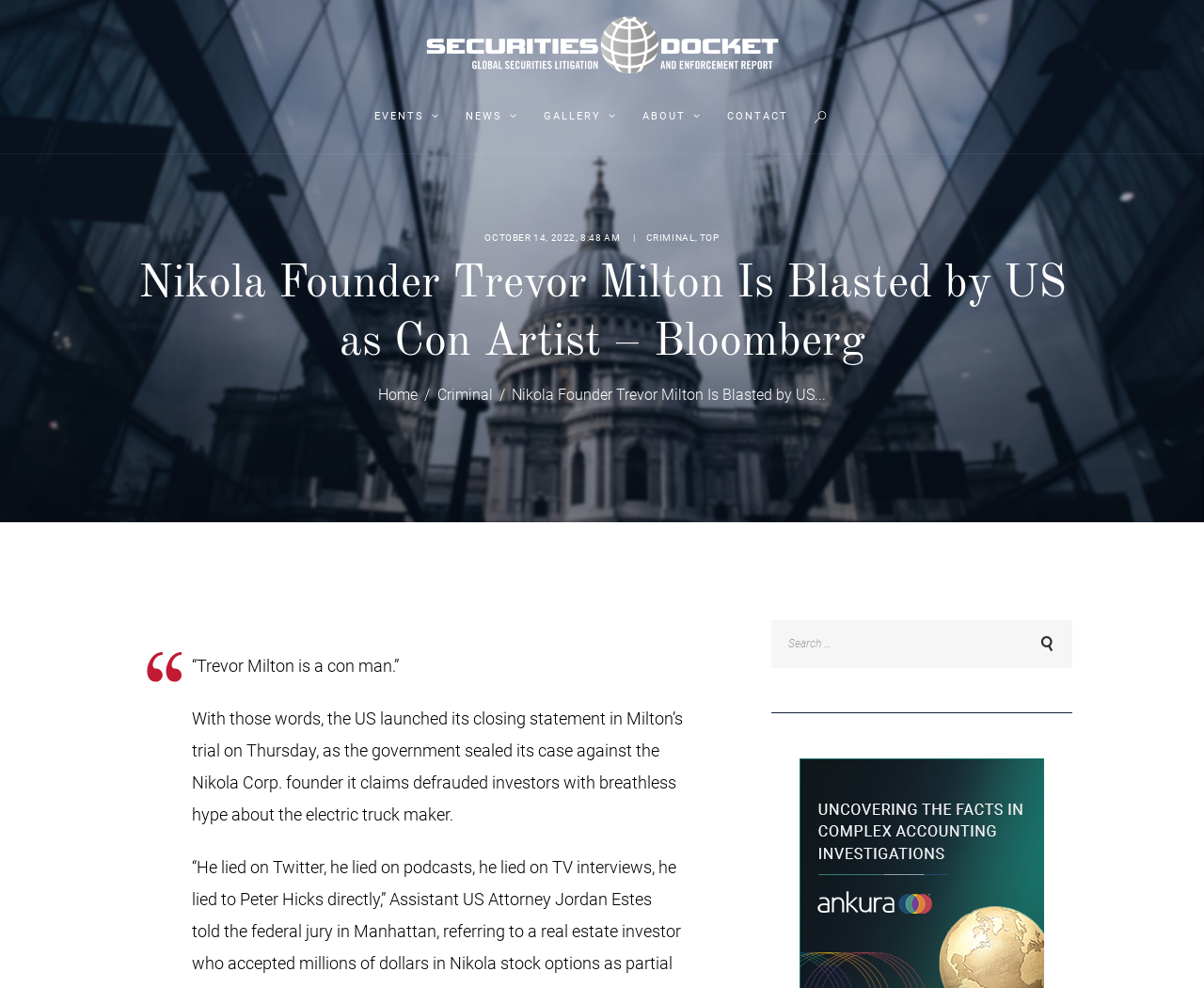What is the date of the article?
Answer the question with just one word or phrase using the image.

OCTOBER 14, 2022